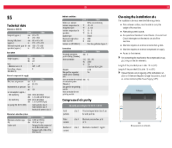What type of information is listed on the left side of the document?
Please provide a comprehensive answer based on the details in the screenshot.

According to the caption, the left side of the document lists various technical data such as dimensions, weight, power requirements, and operating features, providing essential information for users and technicians. This information is categorized as technical data, which is necessary for understanding the machine's capabilities and requirements.